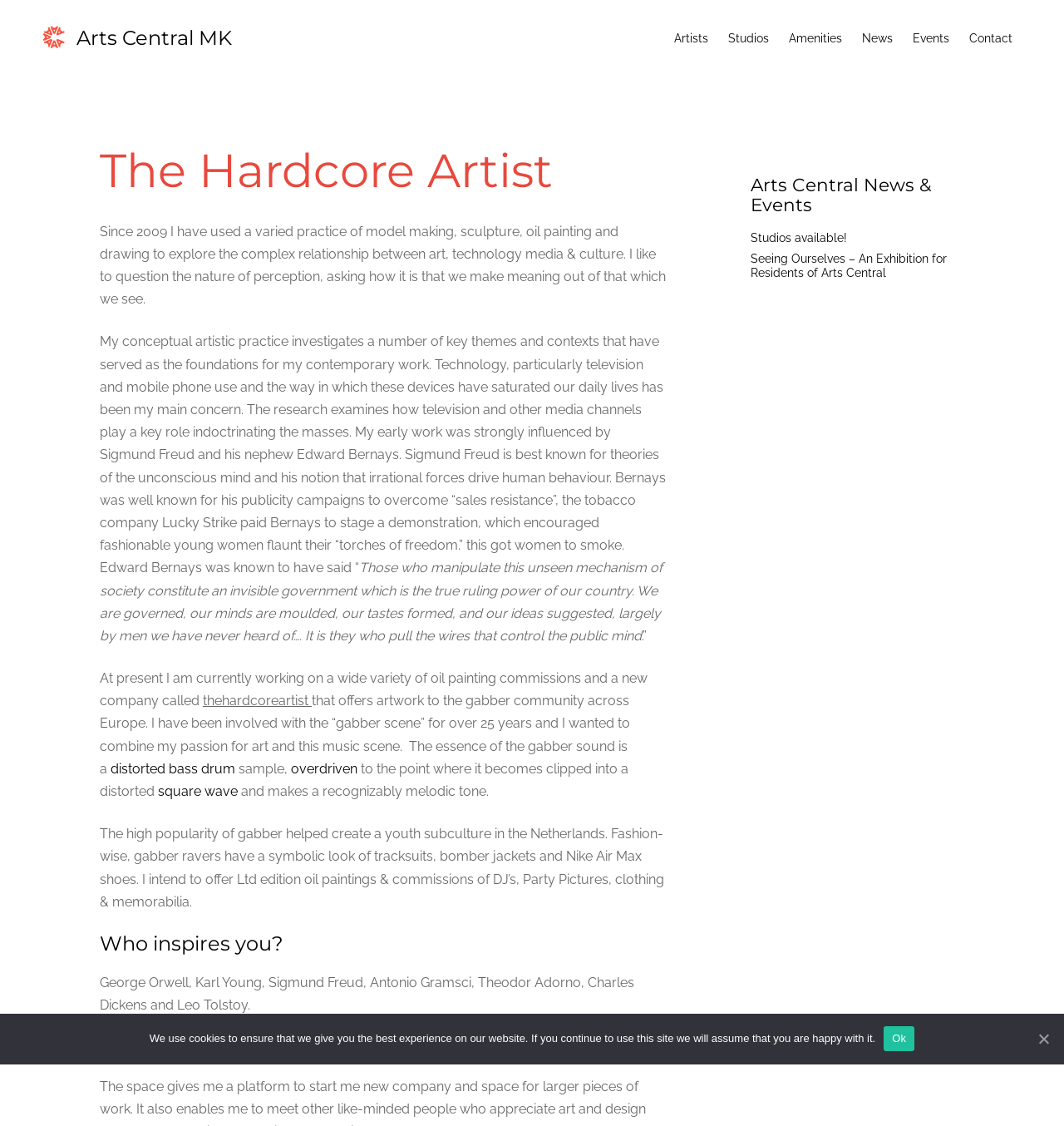Summarize the webpage with a detailed and informative caption.

The webpage is about "The Hardcore Artist" and is part of "Arts Central MK". At the top left, there is a link and an image with the text "Arts Central MK". Next to it, there is a heading with the same text. Below these elements, there are several links to different sections of the website, including "Artists", "Studios", "Amenities", "News", "Events", and "Contact".

The main content of the webpage is divided into two sections. The first section is a header with the title "The Hardcore Artist" and a brief description of the artist's work. Below this header, there are several paragraphs of text that describe the artist's practice, influences, and current projects. The text is dense and discusses topics such as art, technology, media, and culture.

The second section is a series of headings and paragraphs that provide more information about the artist's inspirations, what being part of Arts Central means to them, and their current projects. There are also several links to external websites or pages, including one to a company called "thehardcoreartist" that offers artwork to the gabber community.

At the bottom of the page, there is a banner with a cookie notice that informs users about the website's use of cookies. There are also two "Ok" links that allow users to accept the cookie policy.

On the right side of the page, there is a section with headings and links to Arts Central news and events, including studios available and an exhibition for residents of Arts Central.